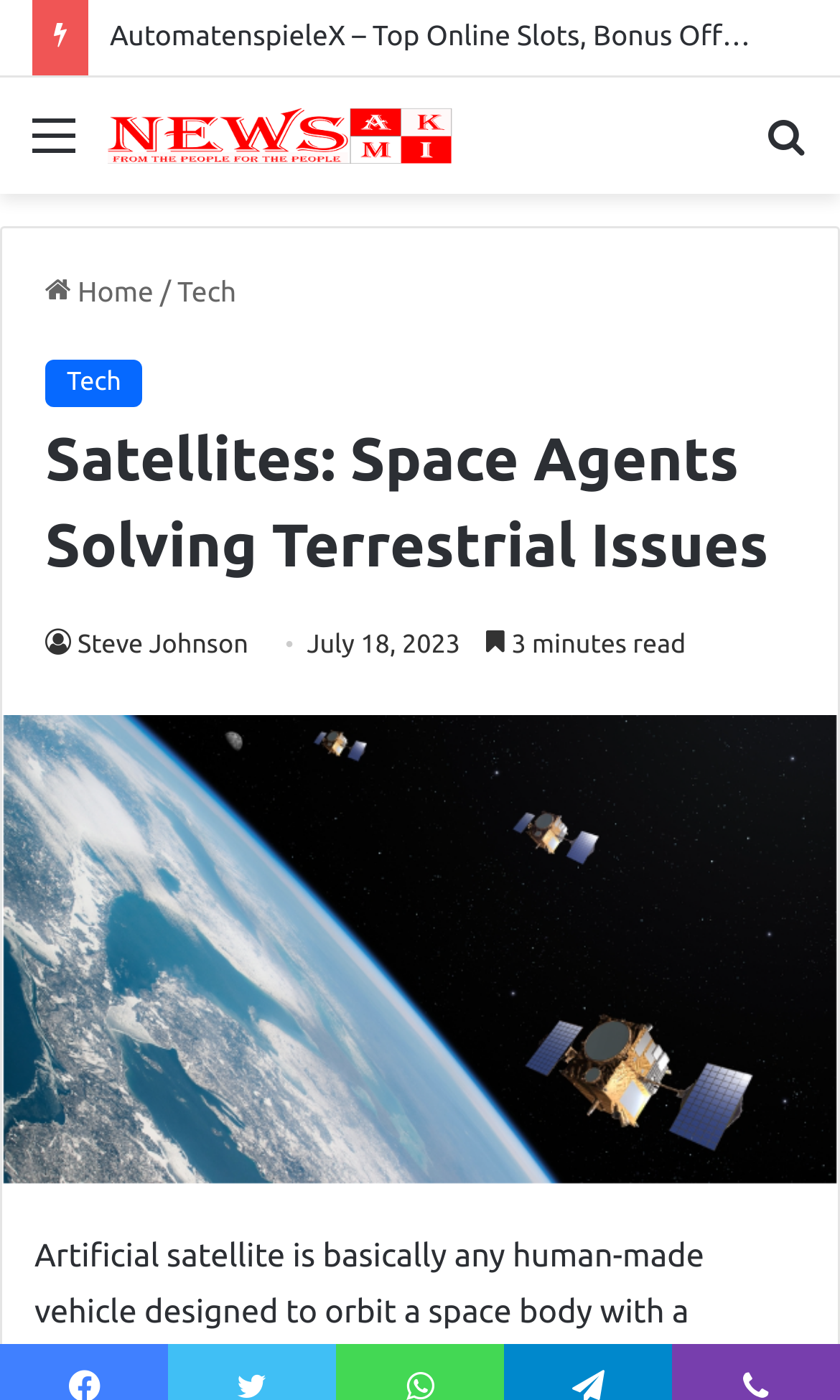Please provide a brief answer to the question using only one word or phrase: 
What is the name of the news section on this webpage?

News Akmi